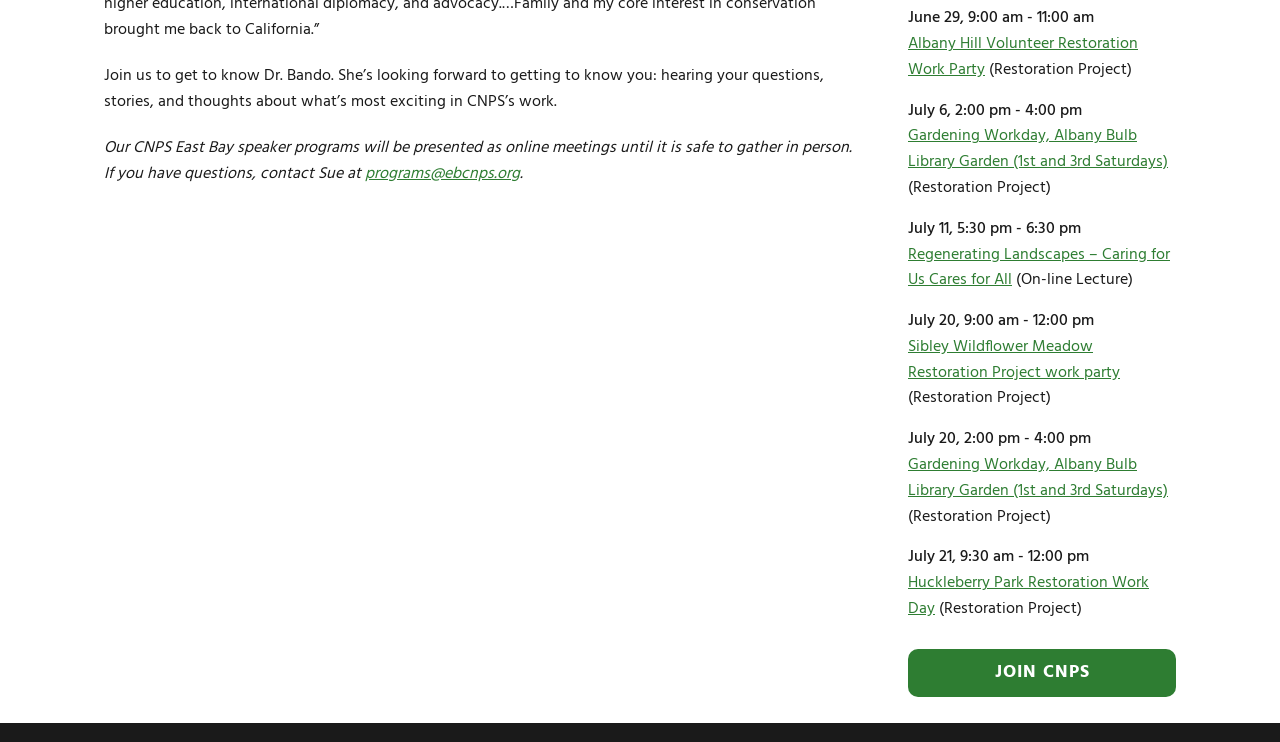Identify the bounding box coordinates of the part that should be clicked to carry out this instruction: "Learn about Regenerating Landscapes – Caring for Us Cares for All".

[0.709, 0.326, 0.914, 0.395]